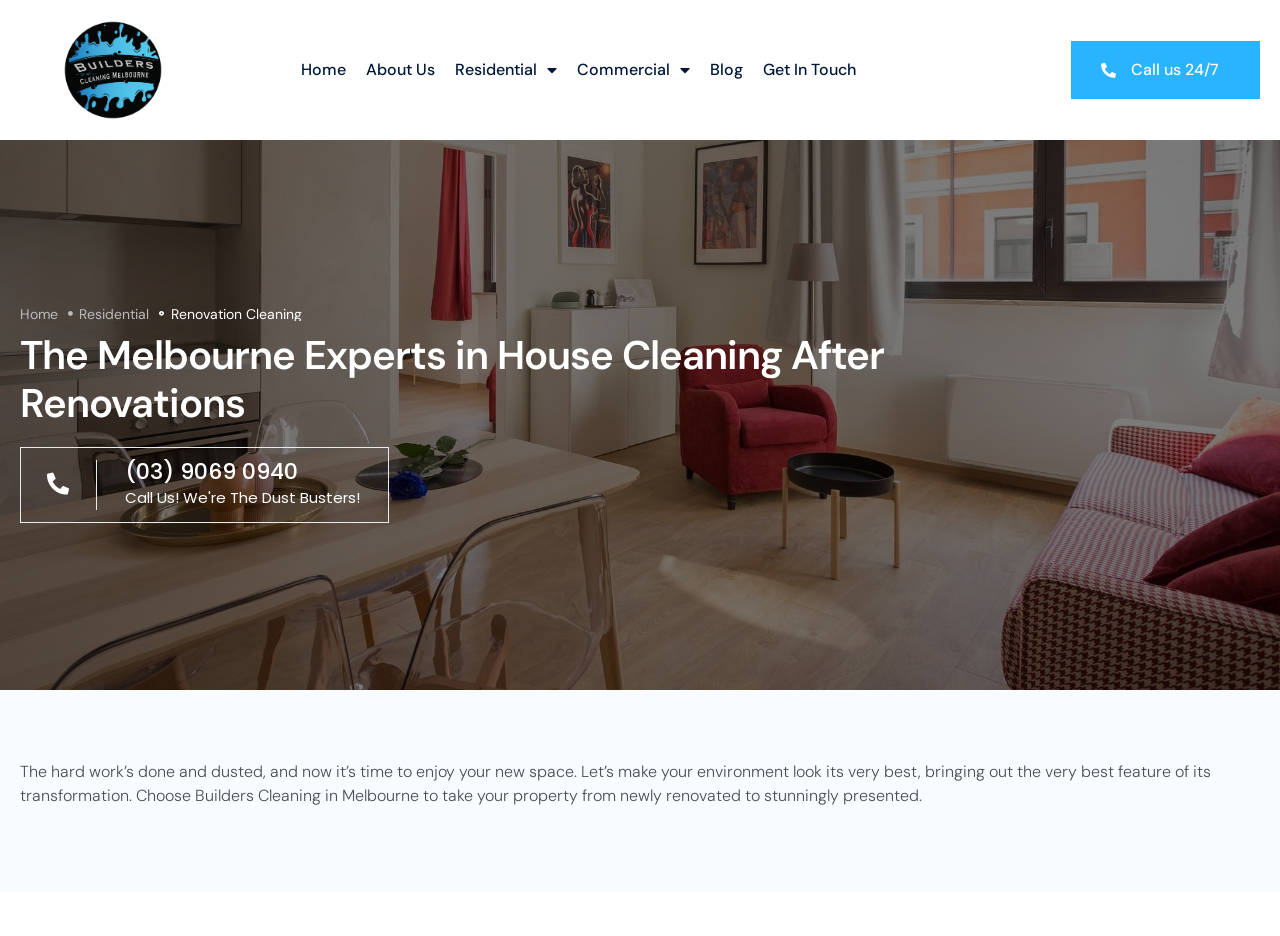Kindly determine the bounding box coordinates of the area that needs to be clicked to fulfill this instruction: "Call the company 24/7".

[0.837, 0.044, 0.984, 0.106]